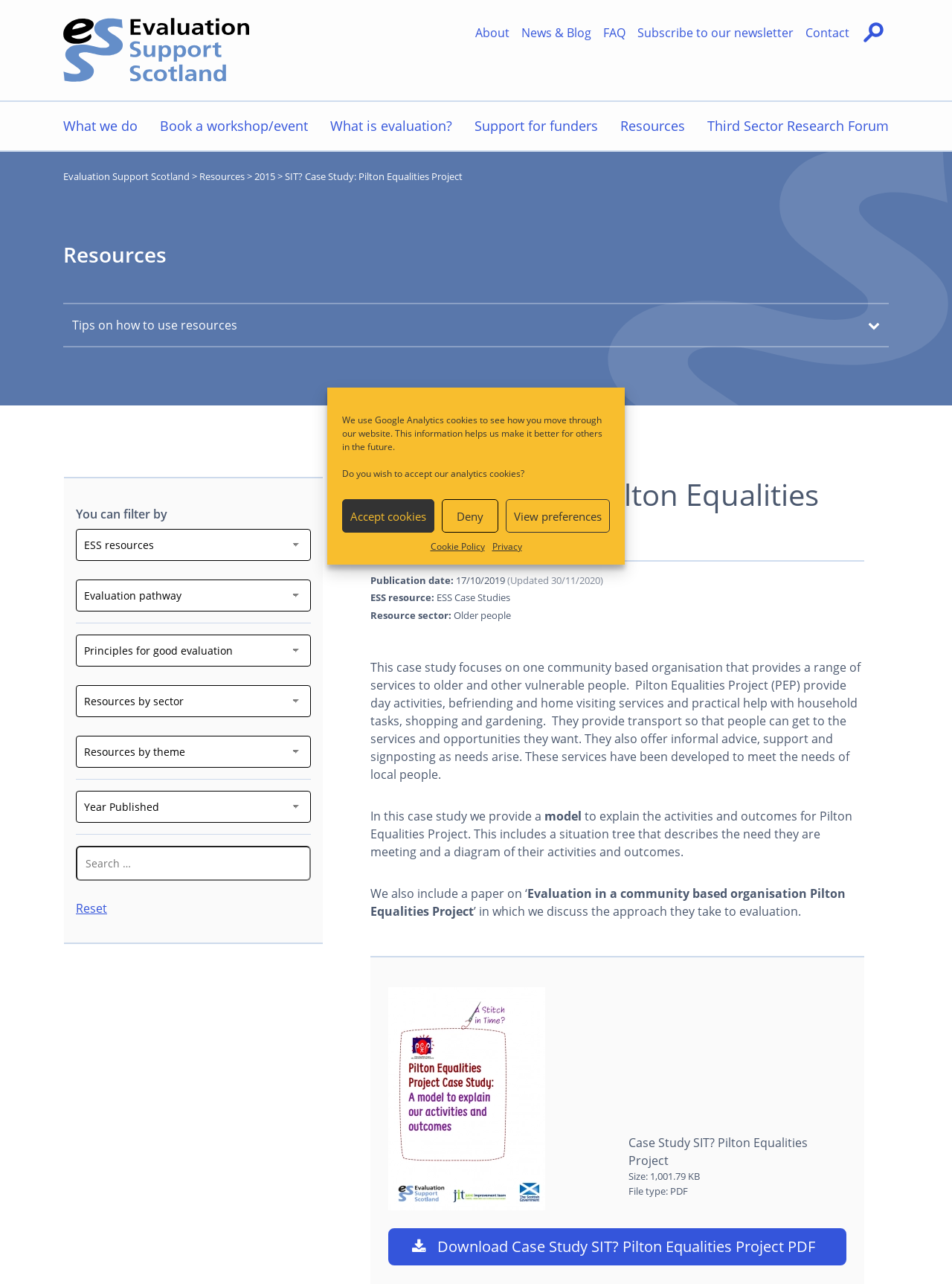Find the primary header on the webpage and provide its text.

SIT? Case Study: Pilton Equalities Project